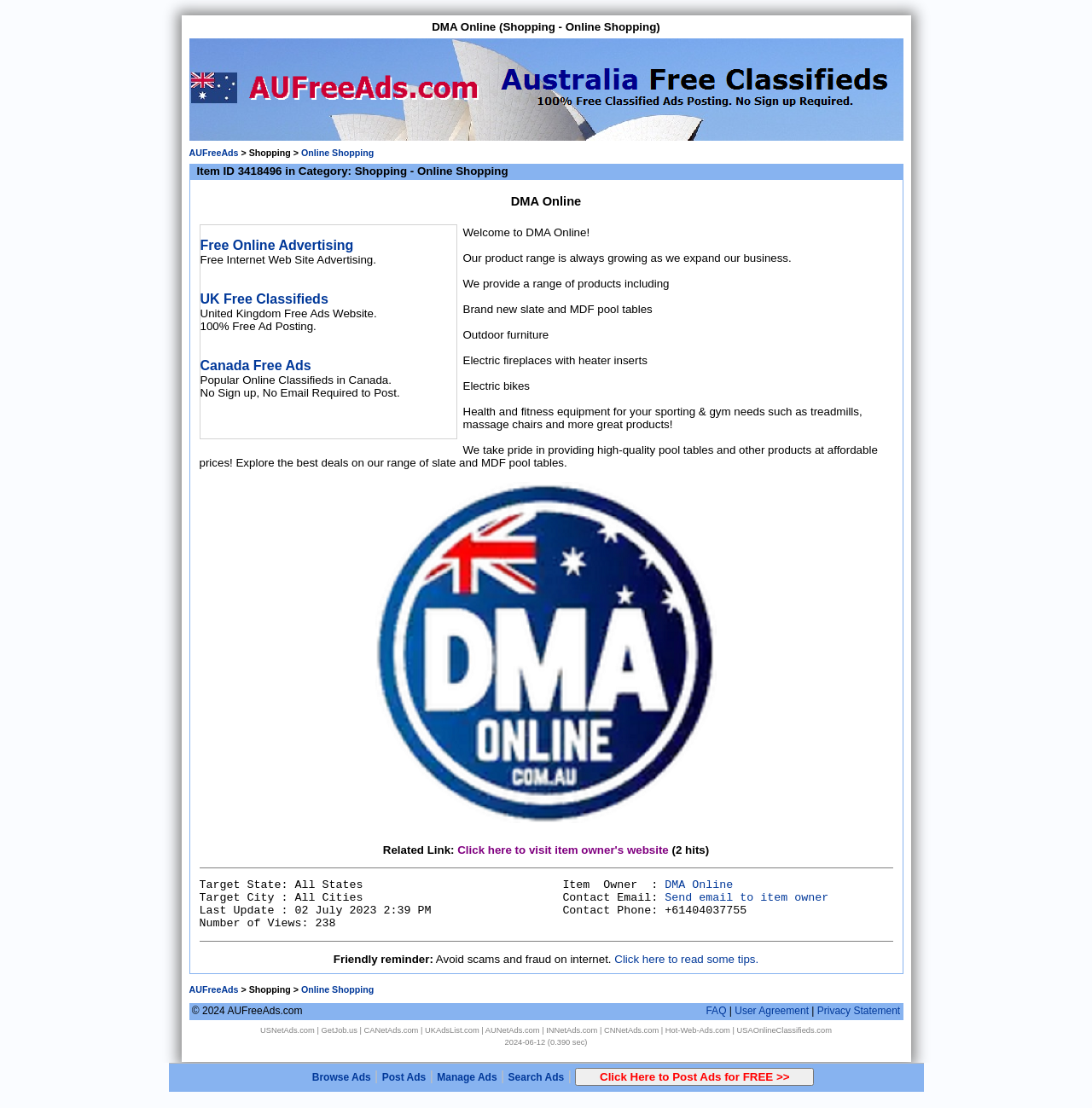Determine the bounding box coordinates of the region I should click to achieve the following instruction: "Visit item owner's website". Ensure the bounding box coordinates are four float numbers between 0 and 1, i.e., [left, top, right, bottom].

[0.419, 0.761, 0.612, 0.773]